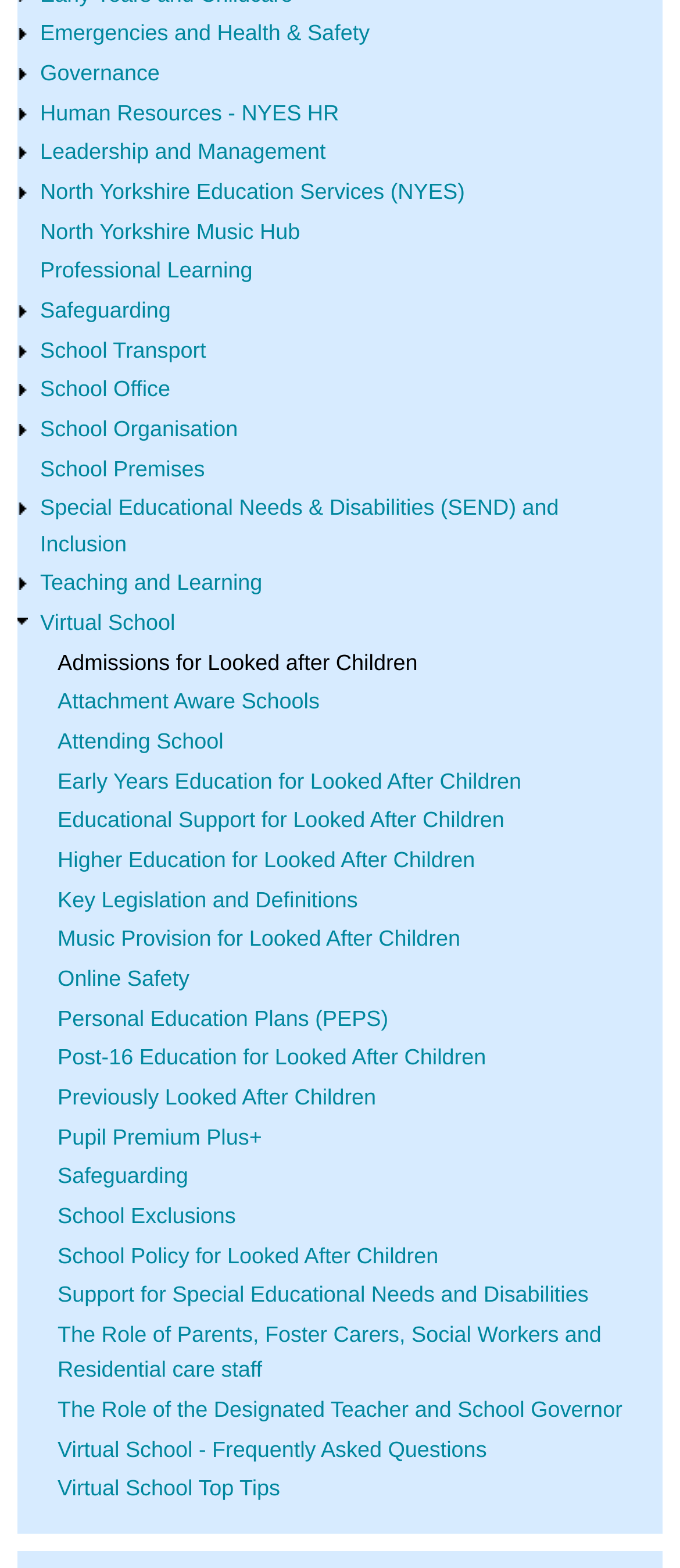Pinpoint the bounding box coordinates of the element you need to click to execute the following instruction: "Access Admissions for Looked after Children". The bounding box should be represented by four float numbers between 0 and 1, in the format [left, top, right, bottom].

[0.085, 0.415, 0.614, 0.43]